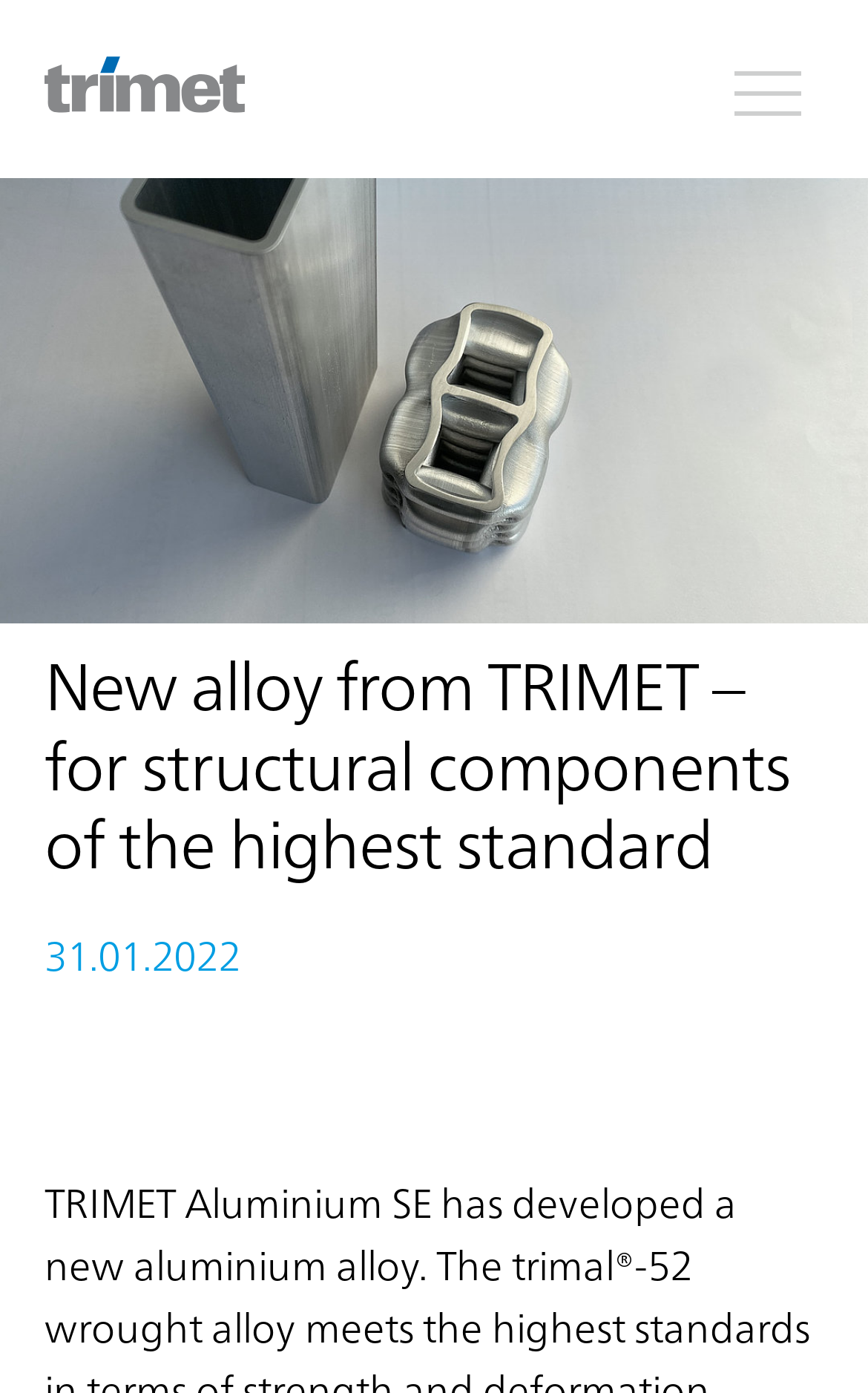Find the bounding box of the element with the following description: "alt="logo"". The coordinates must be four float numbers between 0 and 1, formatted as [left, top, right, bottom].

[0.051, 0.027, 0.282, 0.101]